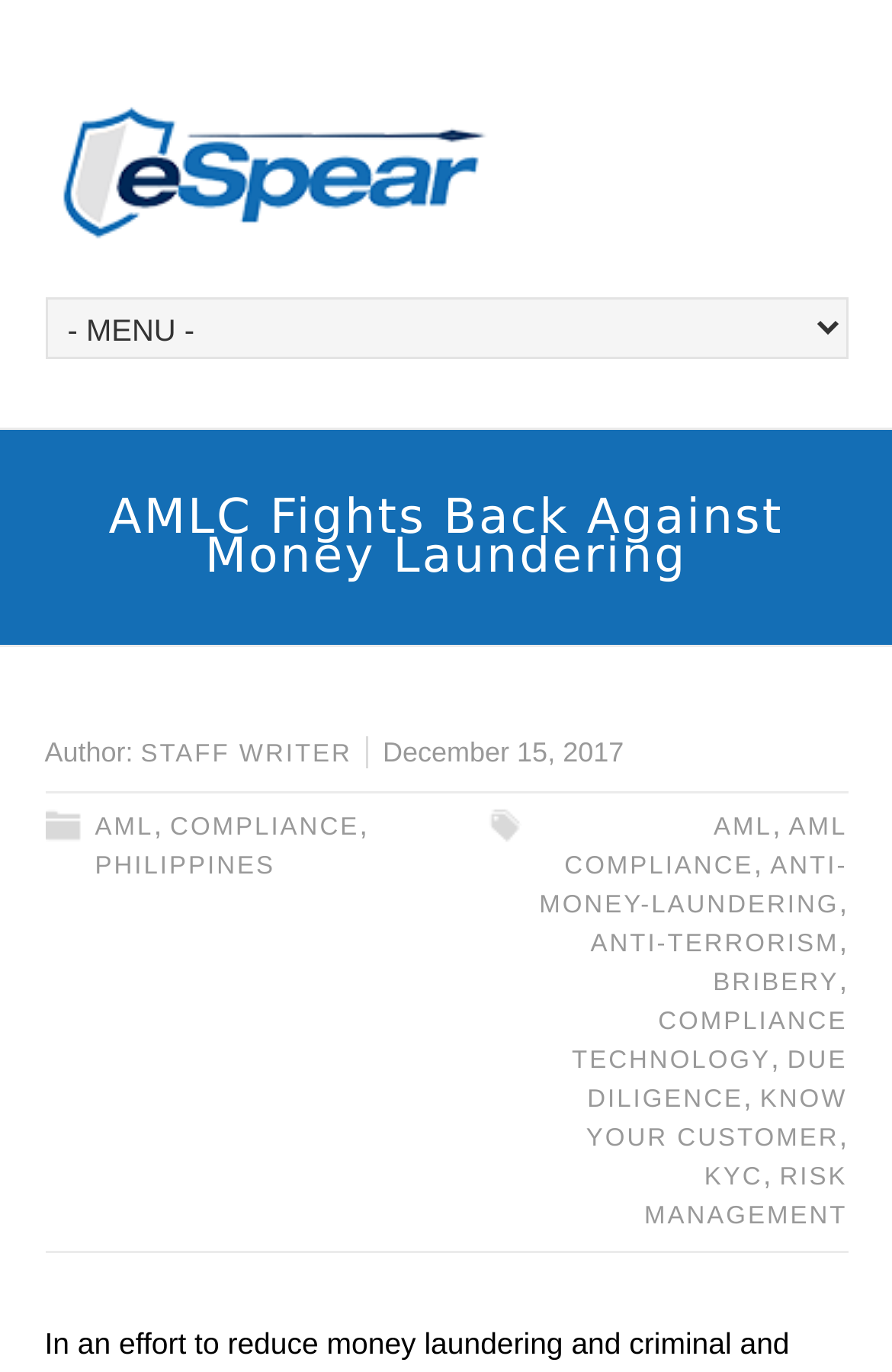Answer the question below with a single word or a brief phrase: 
What is the name of the compliance and due diligence solution?

eSpear.com